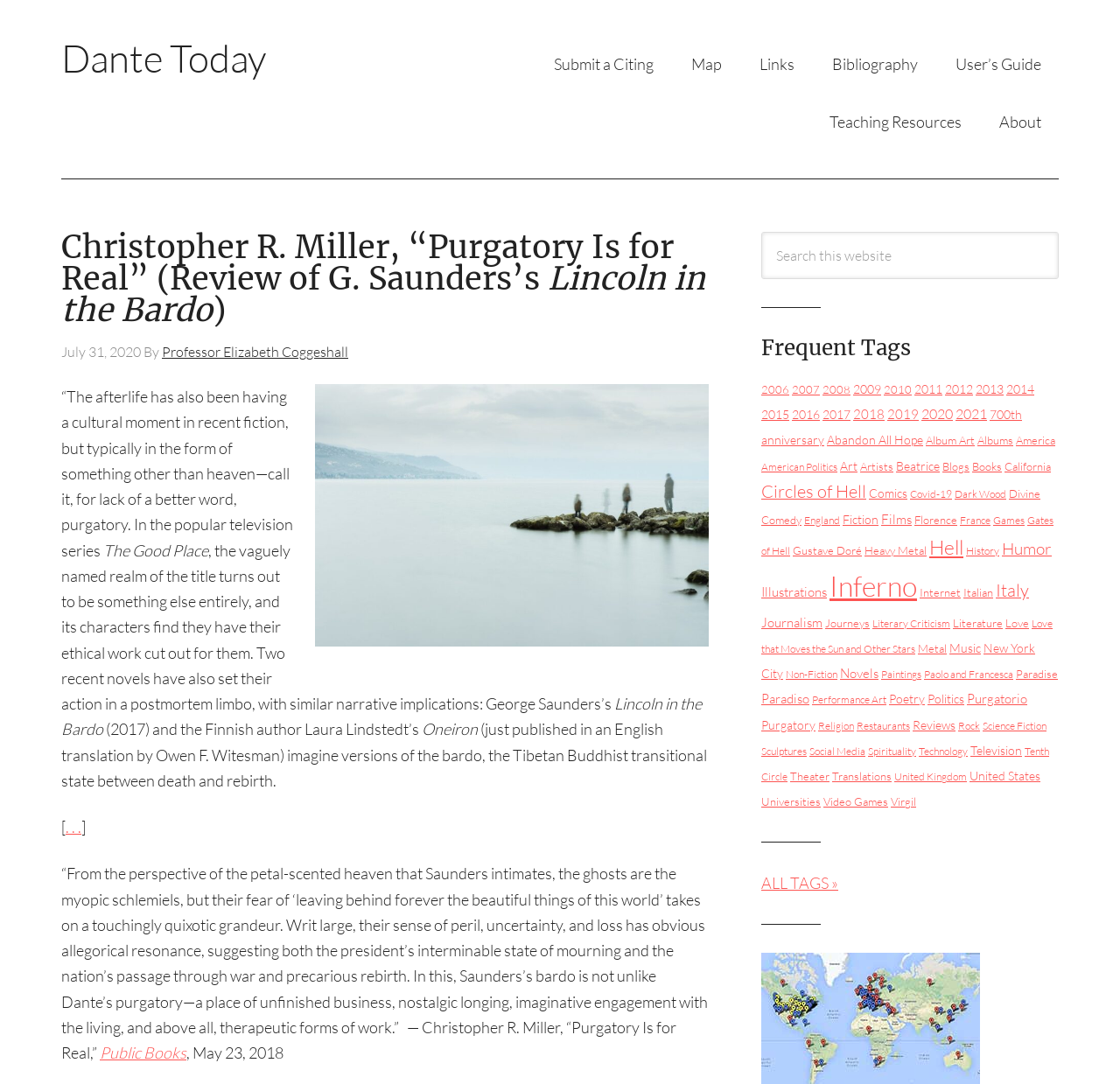Please find the bounding box coordinates of the element that must be clicked to perform the given instruction: "Explore the tag of 2017". The coordinates should be four float numbers from 0 to 1, i.e., [left, top, right, bottom].

[0.734, 0.375, 0.759, 0.389]